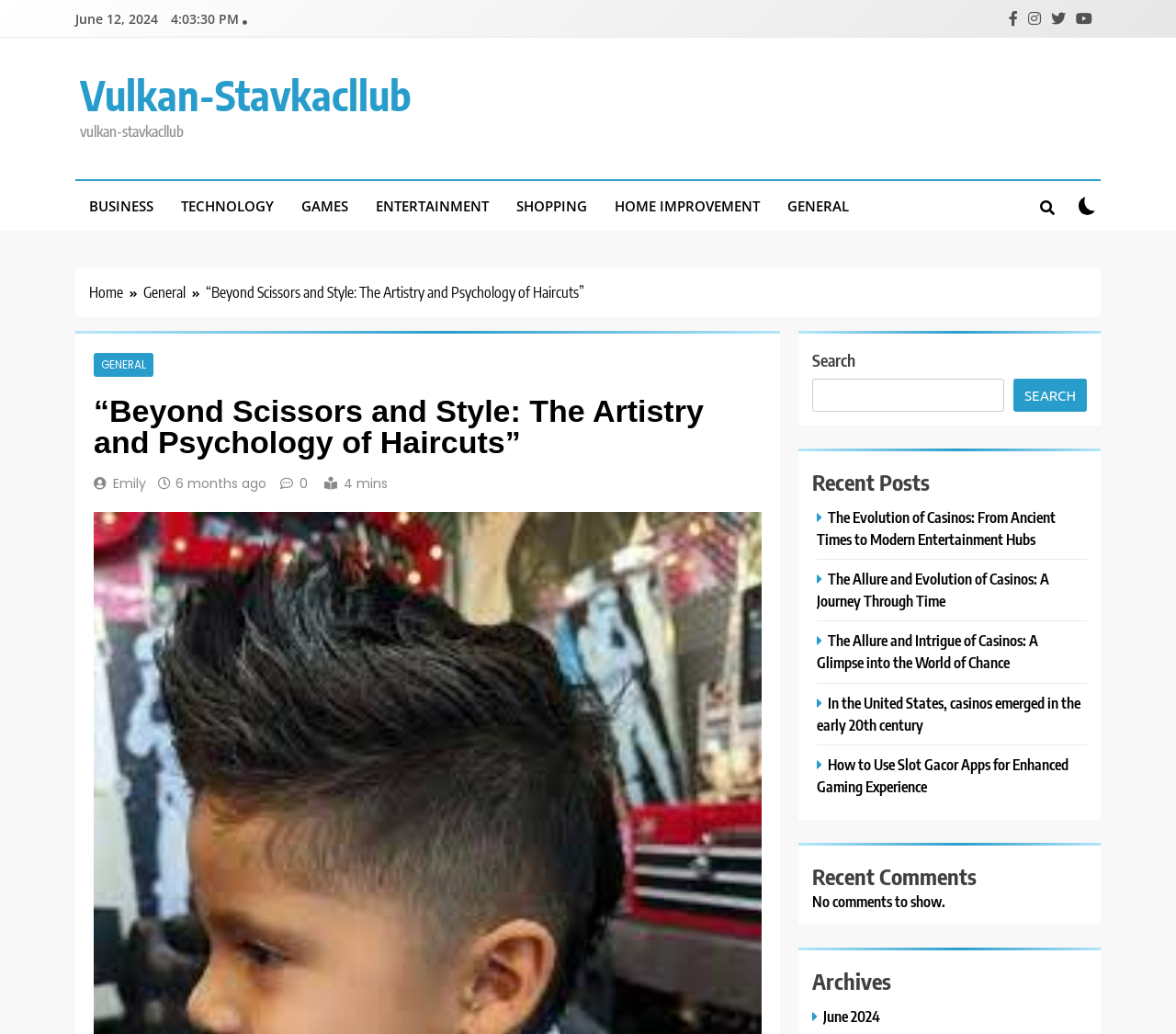Please specify the bounding box coordinates for the clickable region that will help you carry out the instruction: "Sort results".

None